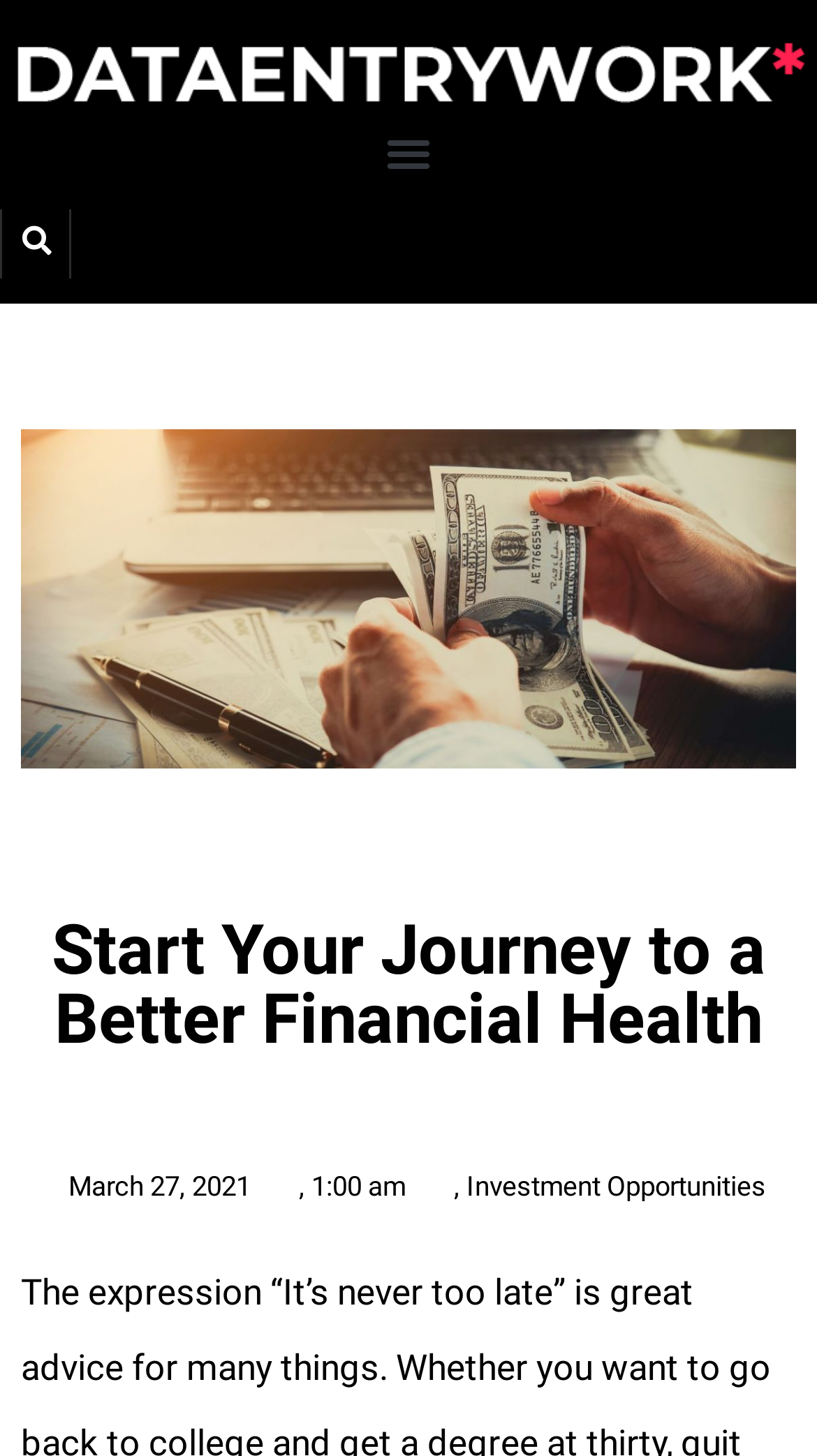Locate the bounding box of the UI element based on this description: "March 27, 2021". Provide four float numbers between 0 and 1 as [left, top, right, bottom].

[0.063, 0.796, 0.306, 0.834]